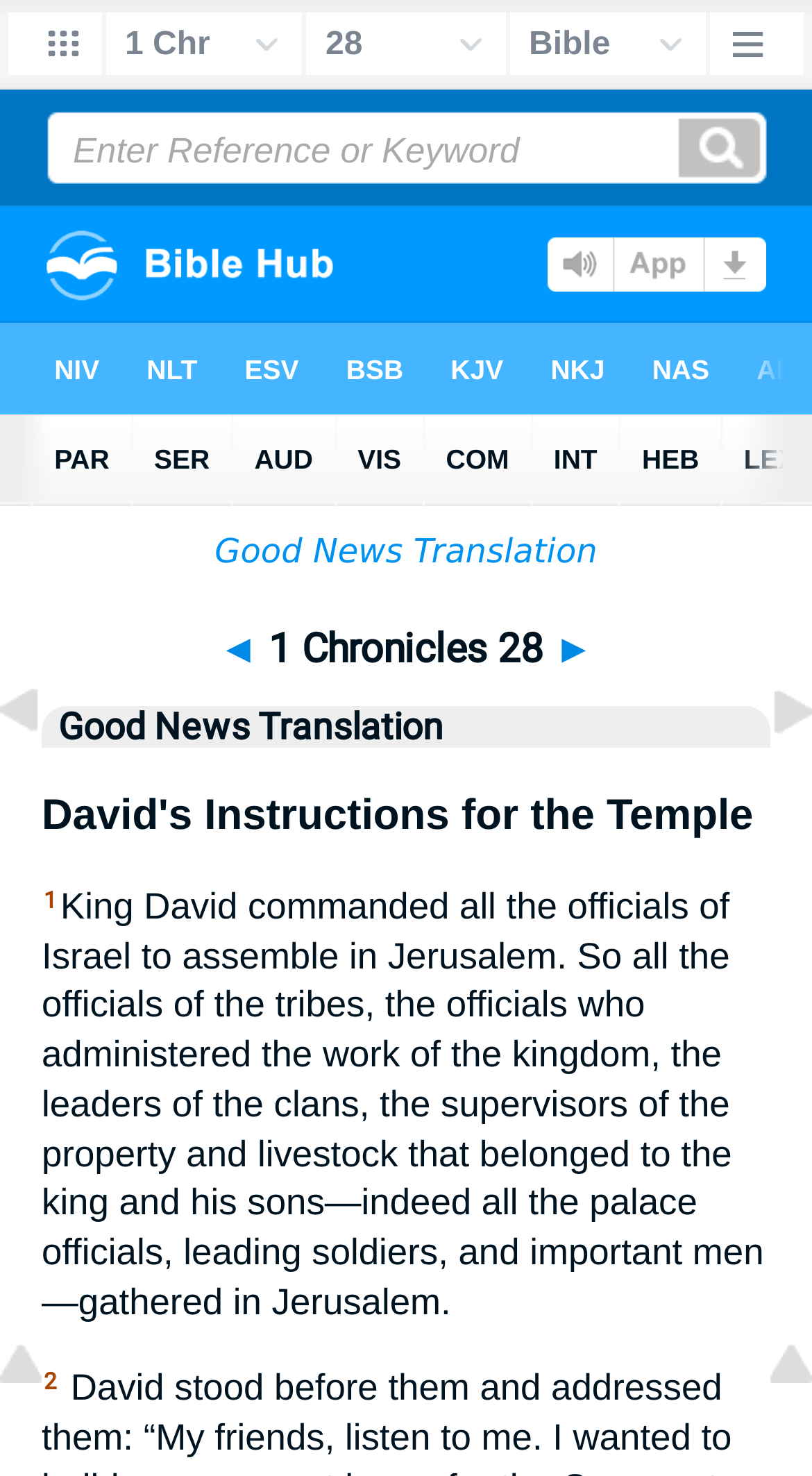What is the current Bible chapter?
Using the image, provide a detailed and thorough answer to the question.

Based on the webpage structure, I can see that the current Bible chapter is 1 Chronicles 28, which is indicated by the text 'Bible > GNT > 1 Chronicles 28' in the navigation menu.